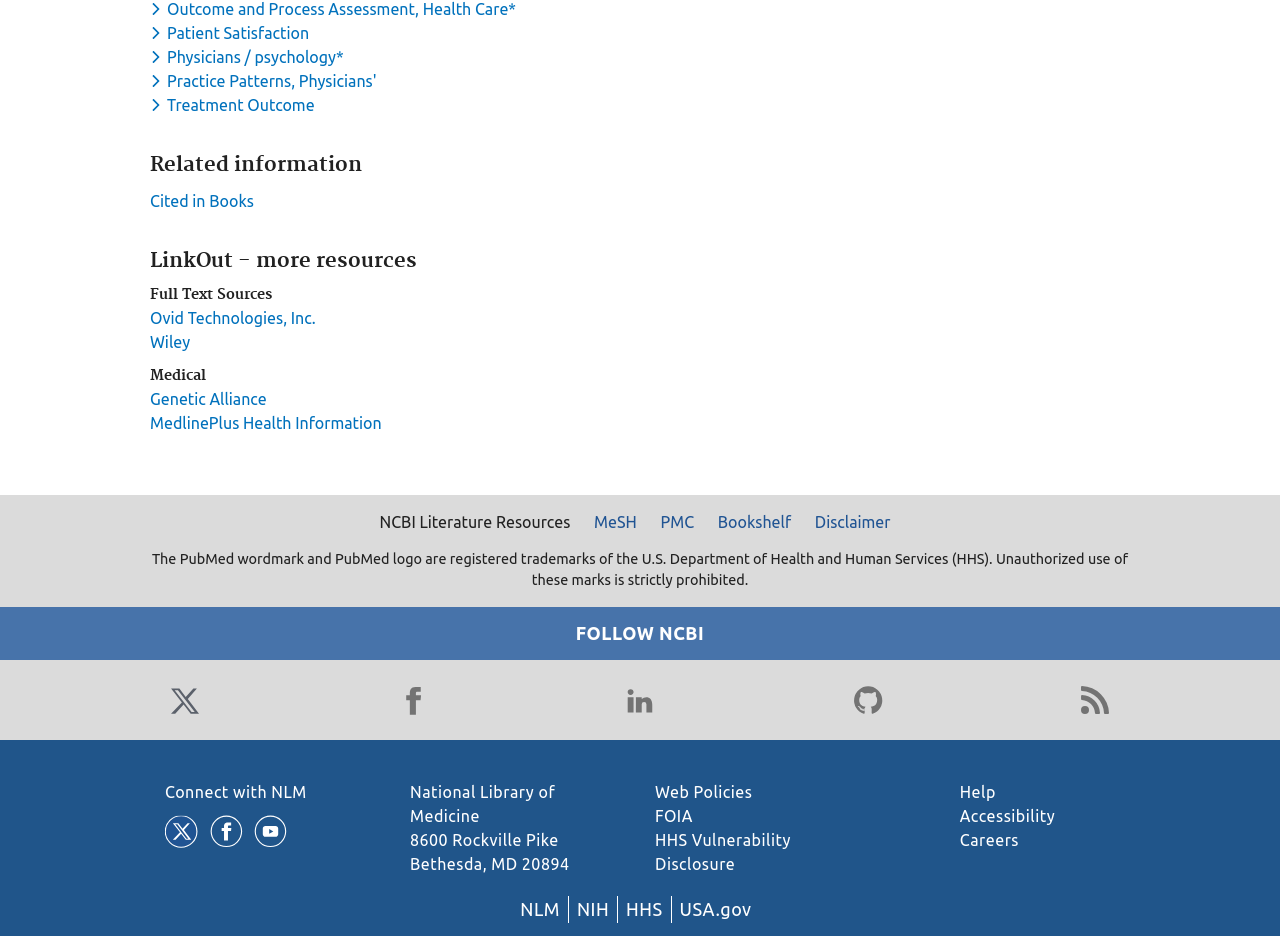Identify the bounding box coordinates of the part that should be clicked to carry out this instruction: "Connect with NLM".

[0.129, 0.836, 0.24, 0.856]